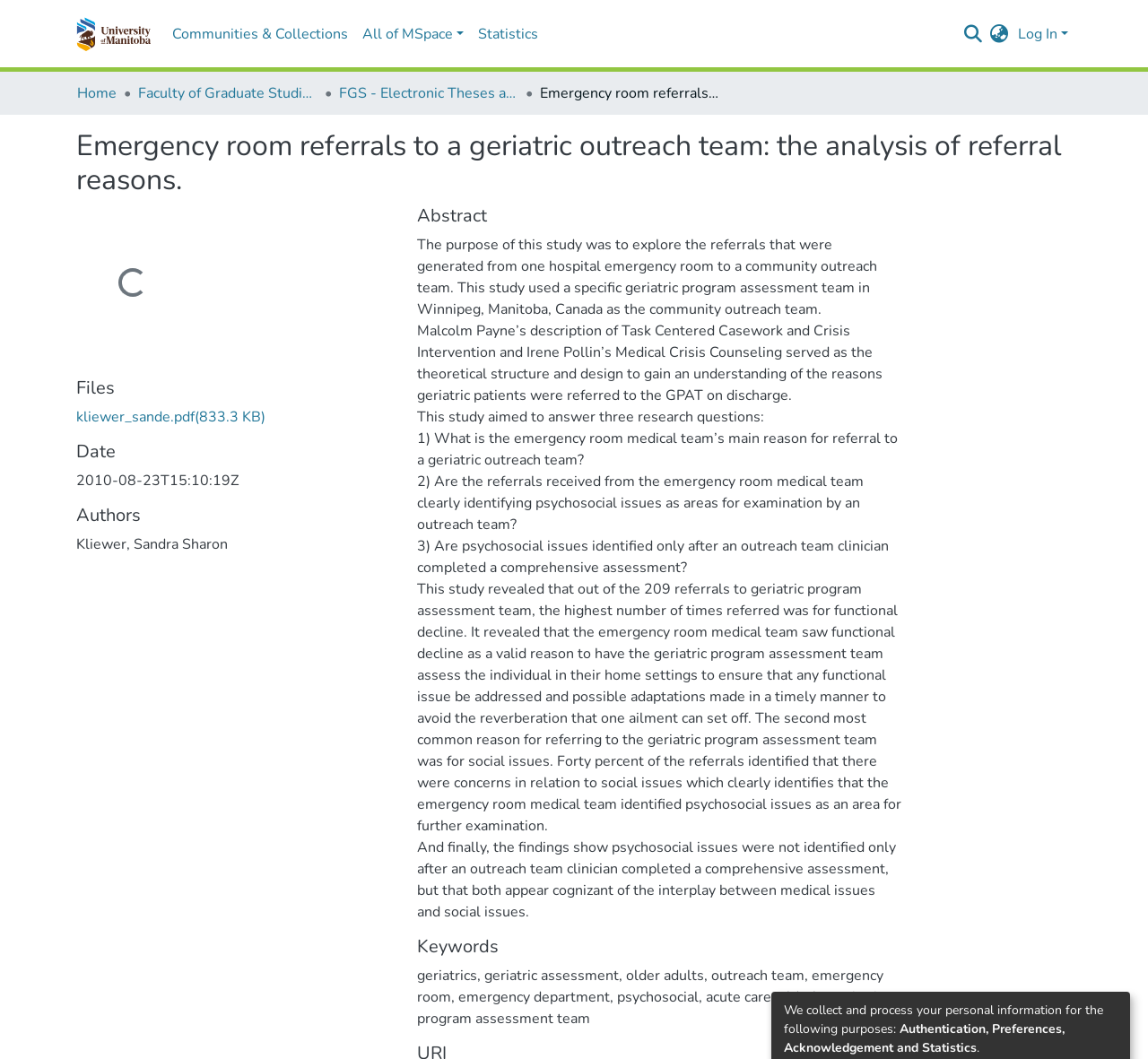Locate the bounding box coordinates of the clickable area needed to fulfill the instruction: "Go to Communities & Collections".

[0.143, 0.015, 0.309, 0.049]